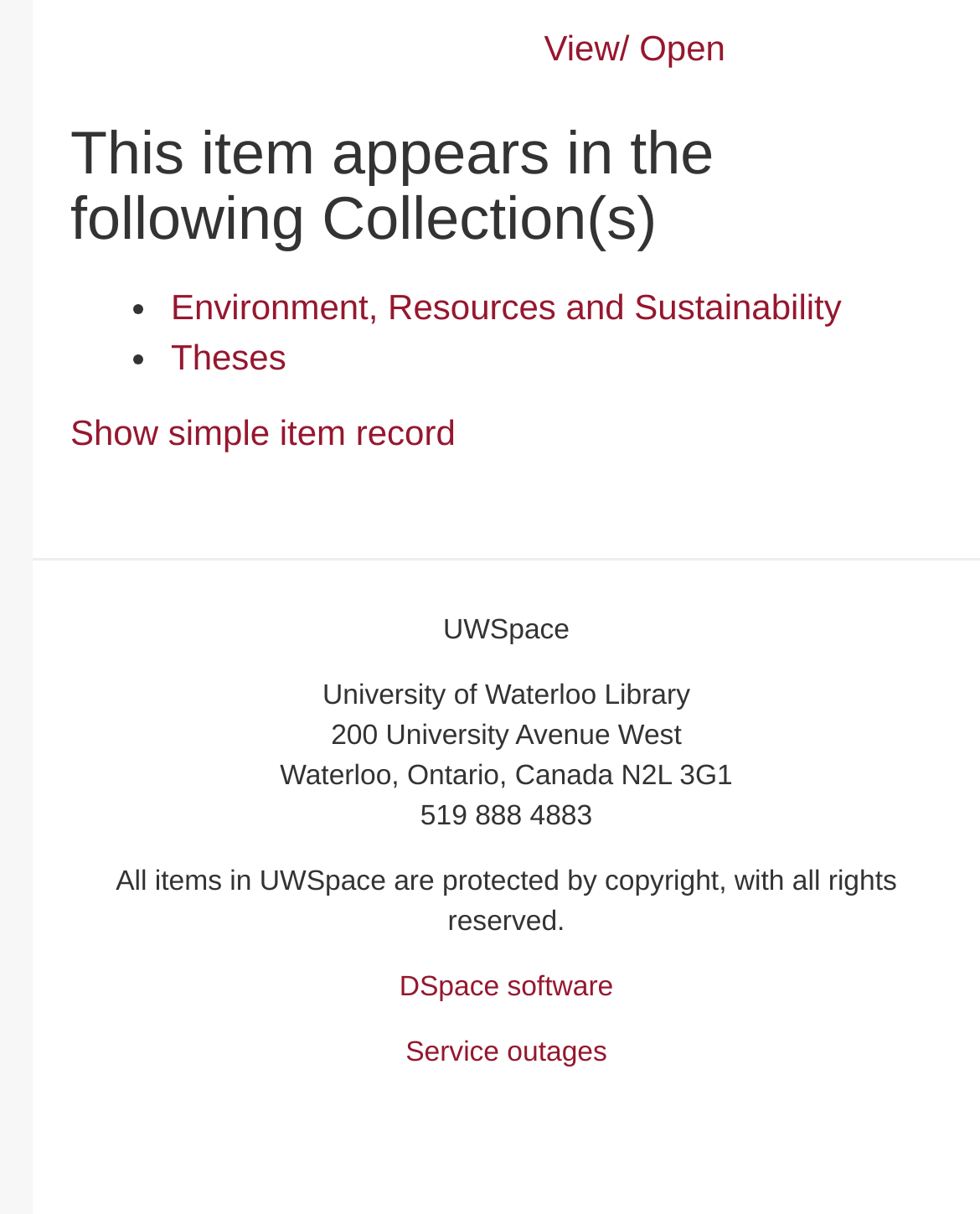Extract the bounding box coordinates of the UI element described: "Astra WordPress Theme". Provide the coordinates in the format [left, top, right, bottom] with values ranging from 0 to 1.

None